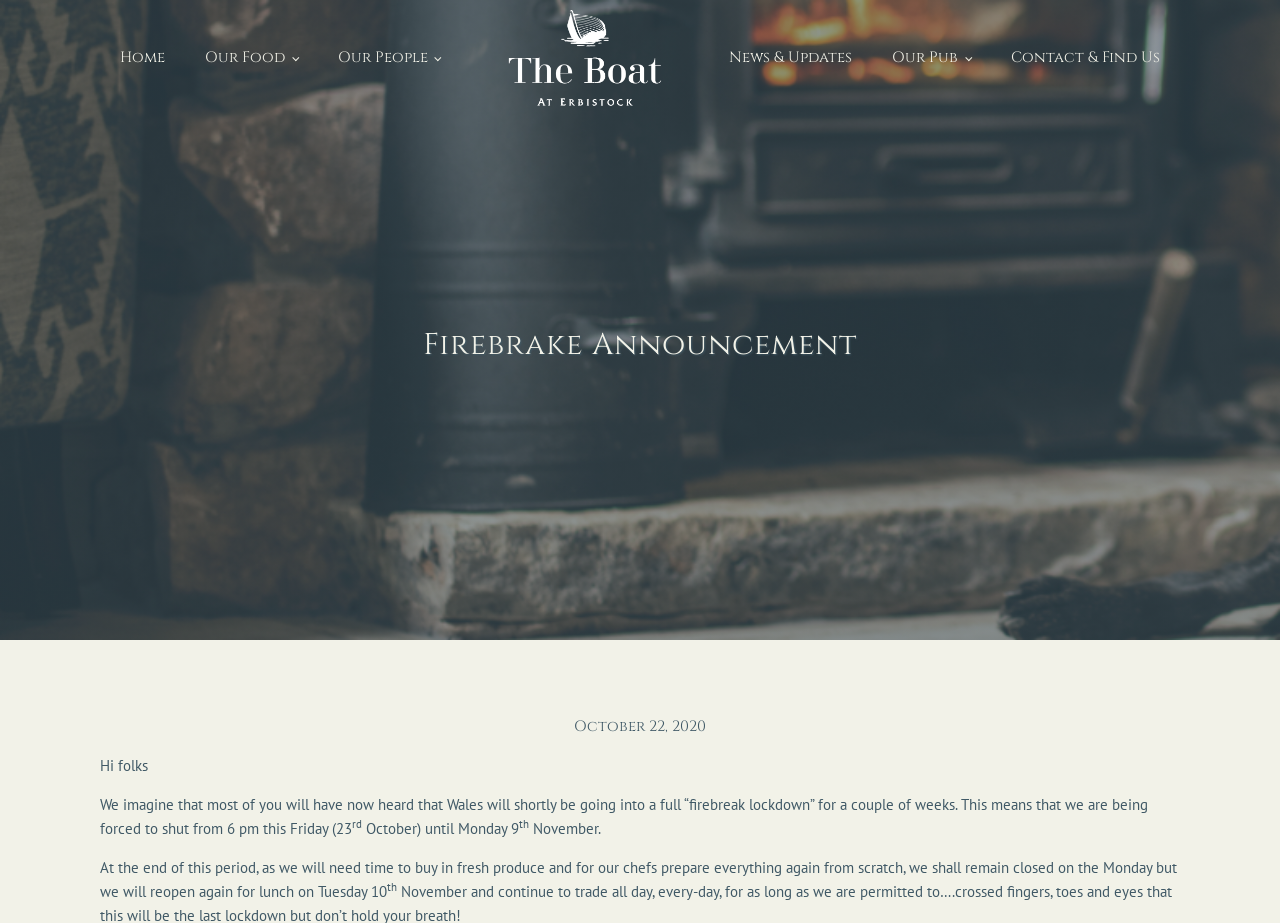How long will the pub be closed?
Using the image, give a concise answer in the form of a single word or short phrase.

Couple of weeks